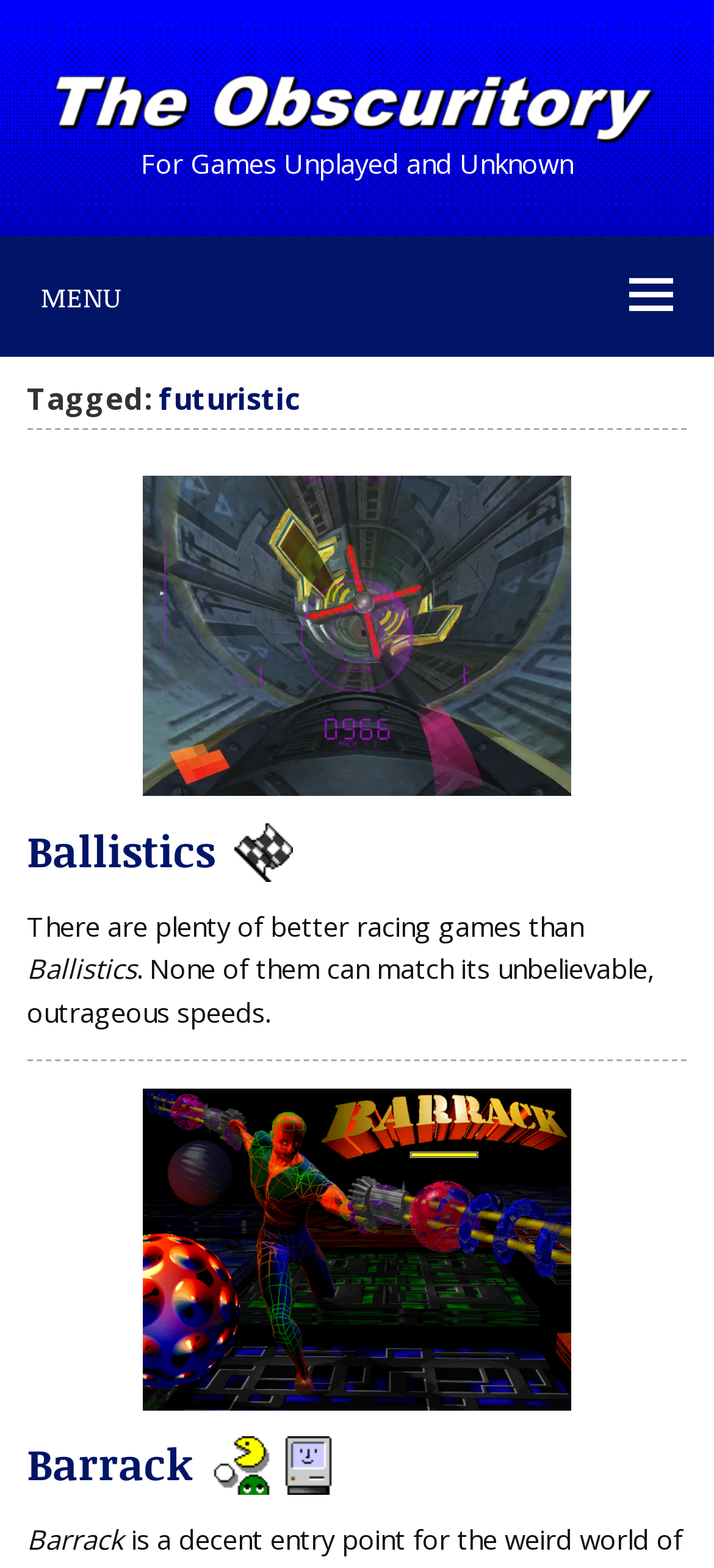Reply to the question with a brief word or phrase: How many images are on the webpage?

5